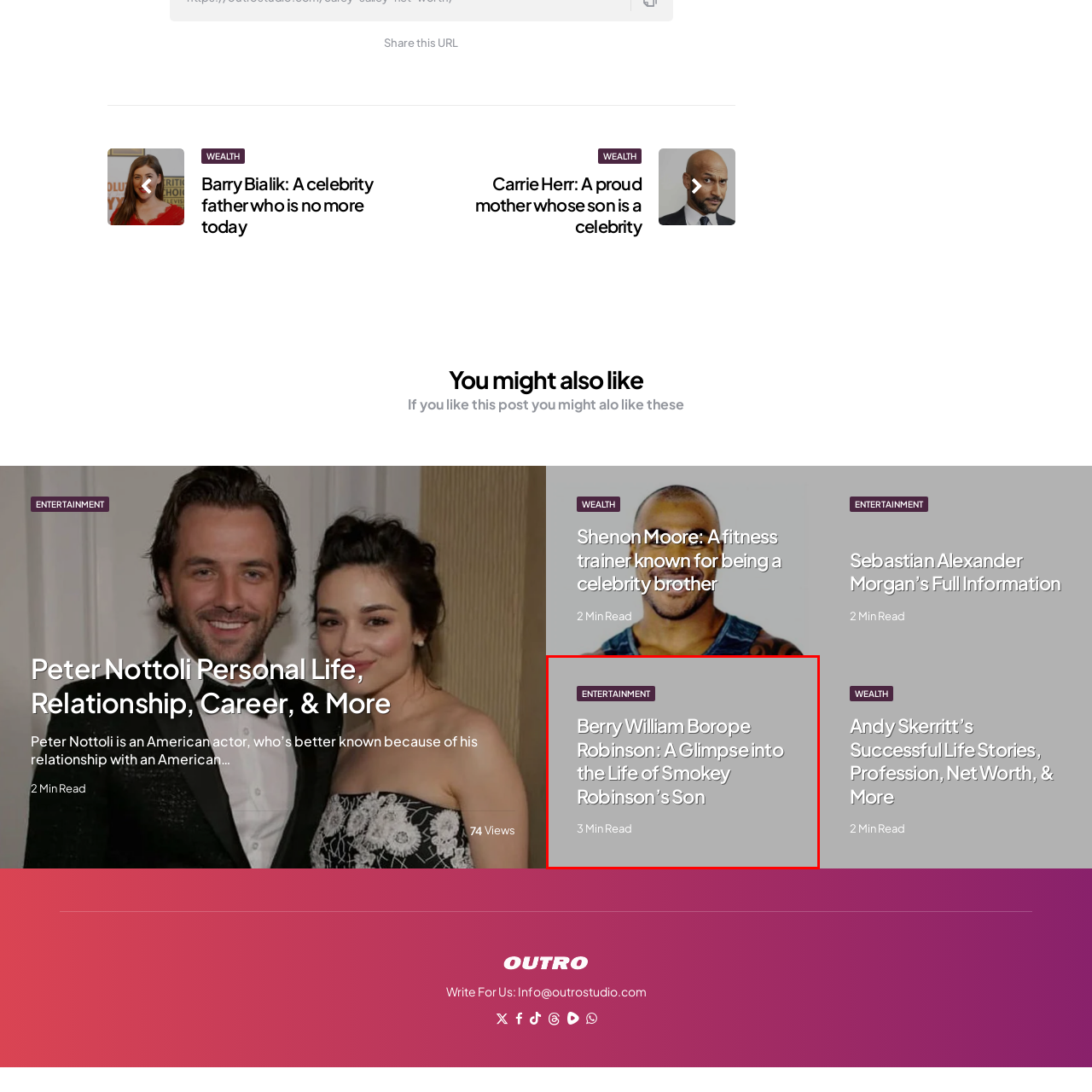Provide a thorough description of the scene depicted within the red bounding box.

This image features a header titled "Berry William Borope Robinson: A Glimpse into the Life of Smokey Robinson’s Son" highlighted under the category of "ENTERTAINMENT." Below the title, it indicates a reading time of "3 Min Read," suggesting a brief yet insightful exploration of Berry William Borope Robinson's life and connection to the iconic Smokey Robinson. The overall design uses a clean and modern aesthetic, effectively drawing attention to the subject matter while providing essential details for readers interested in celebrity insights and personal stories.